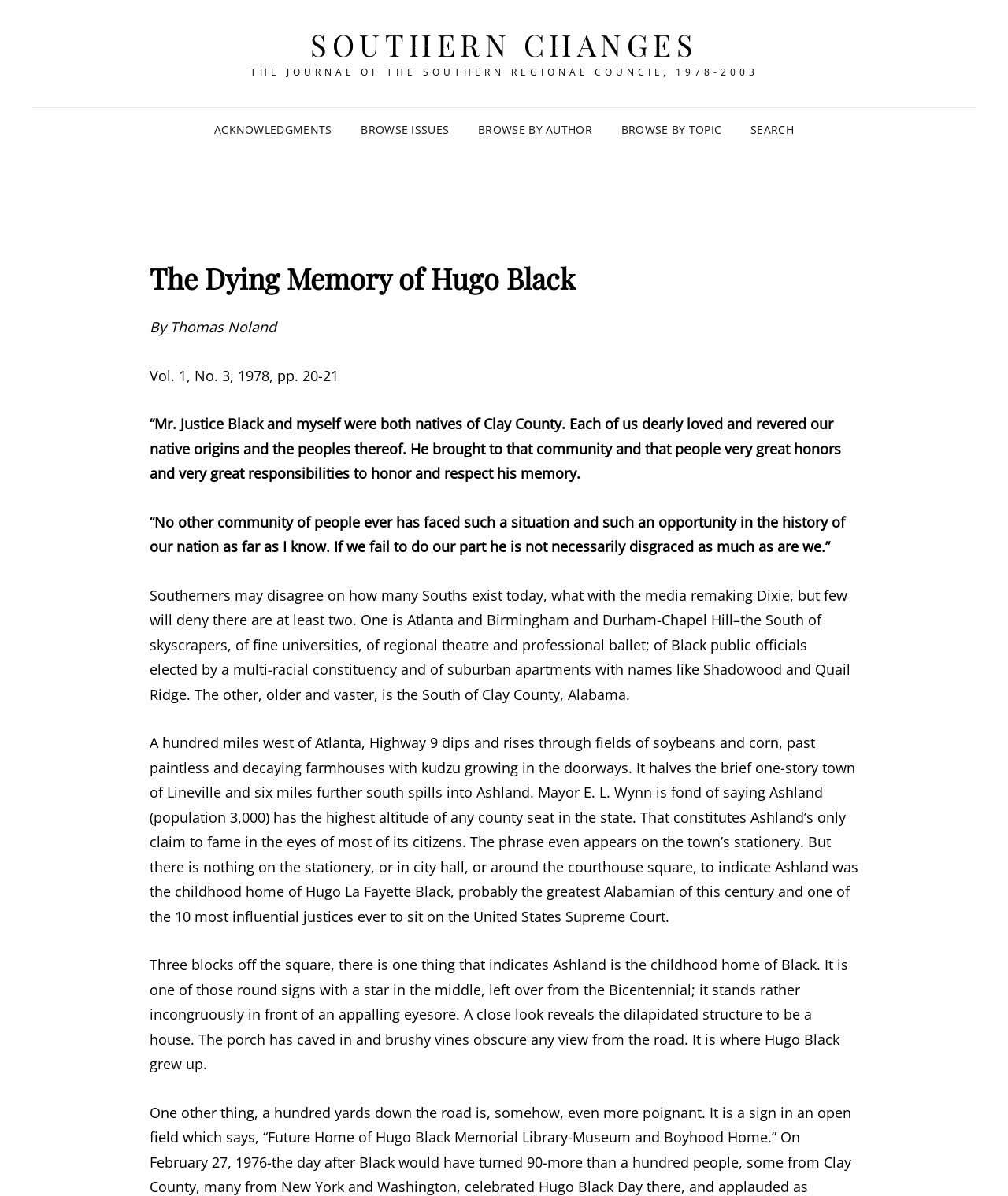Who wrote the article 'The Dying Memory of Hugo Black'?
Based on the image content, provide your answer in one word or a short phrase.

Thomas Noland